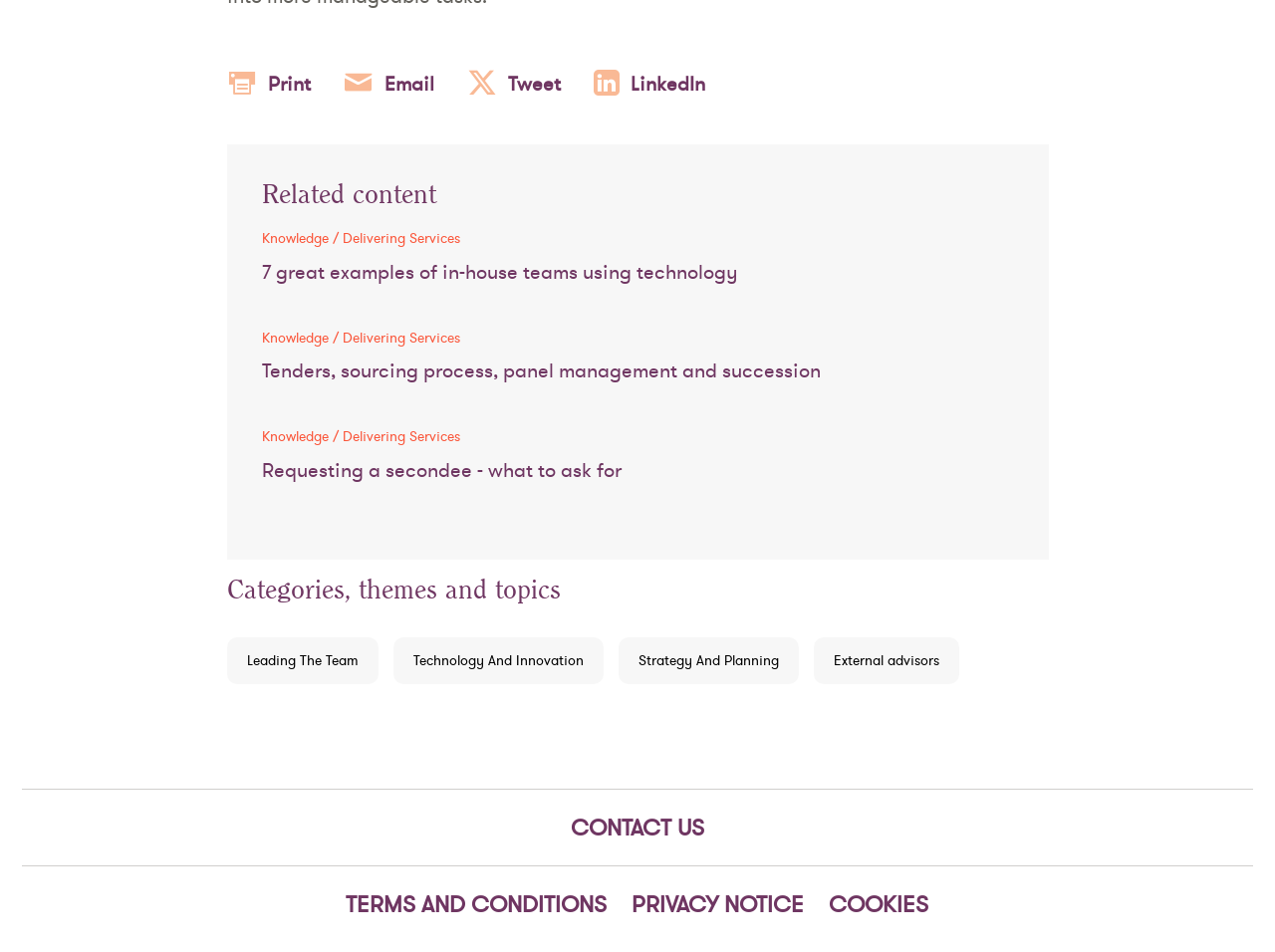Predict the bounding box coordinates of the area that should be clicked to accomplish the following instruction: "View the Terms and Conditions". The bounding box coordinates should consist of four float numbers between 0 and 1, i.e., [left, top, right, bottom].

[0.264, 0.931, 0.484, 0.969]